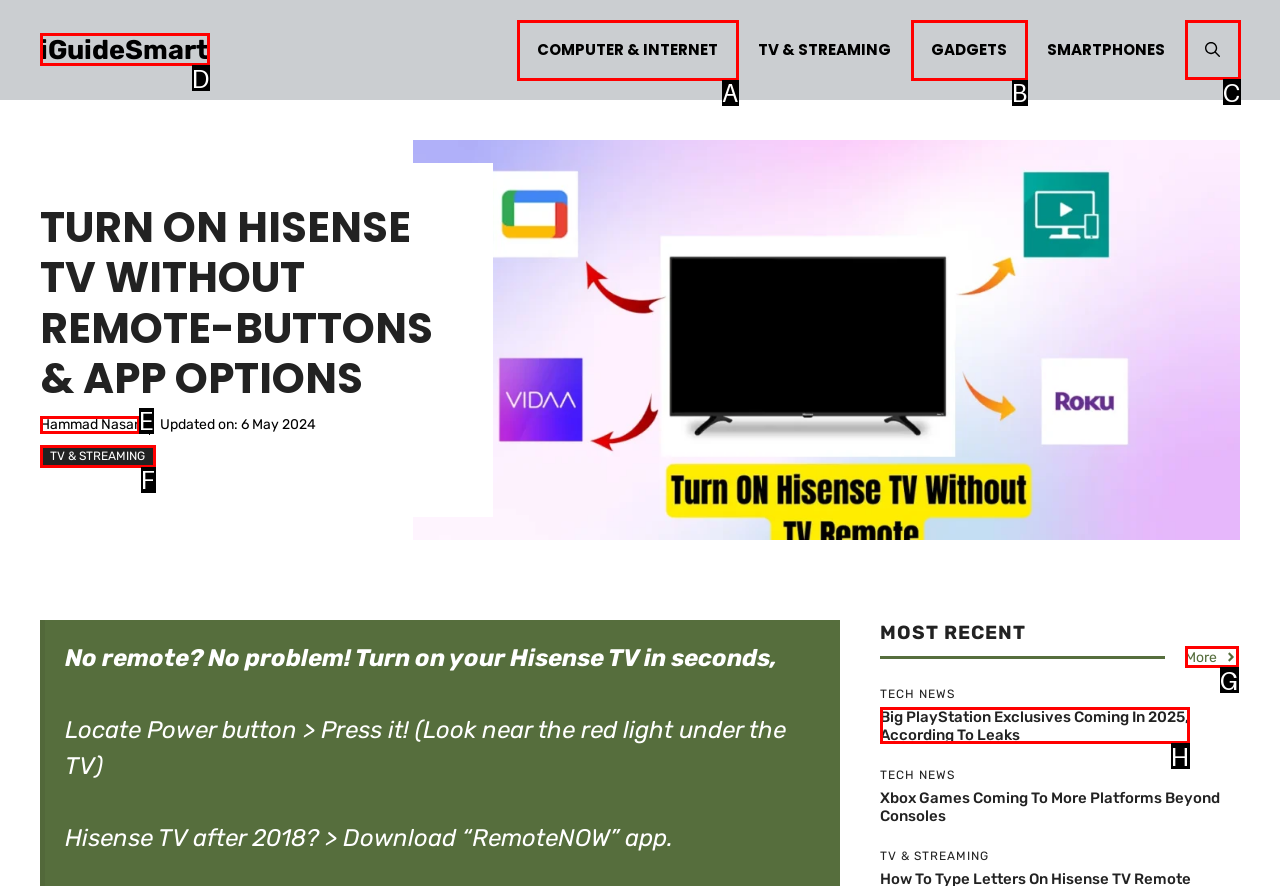Determine which UI element you should click to perform the task: Learn more about starting a business in Altadena, CA
Provide the letter of the correct option from the given choices directly.

None